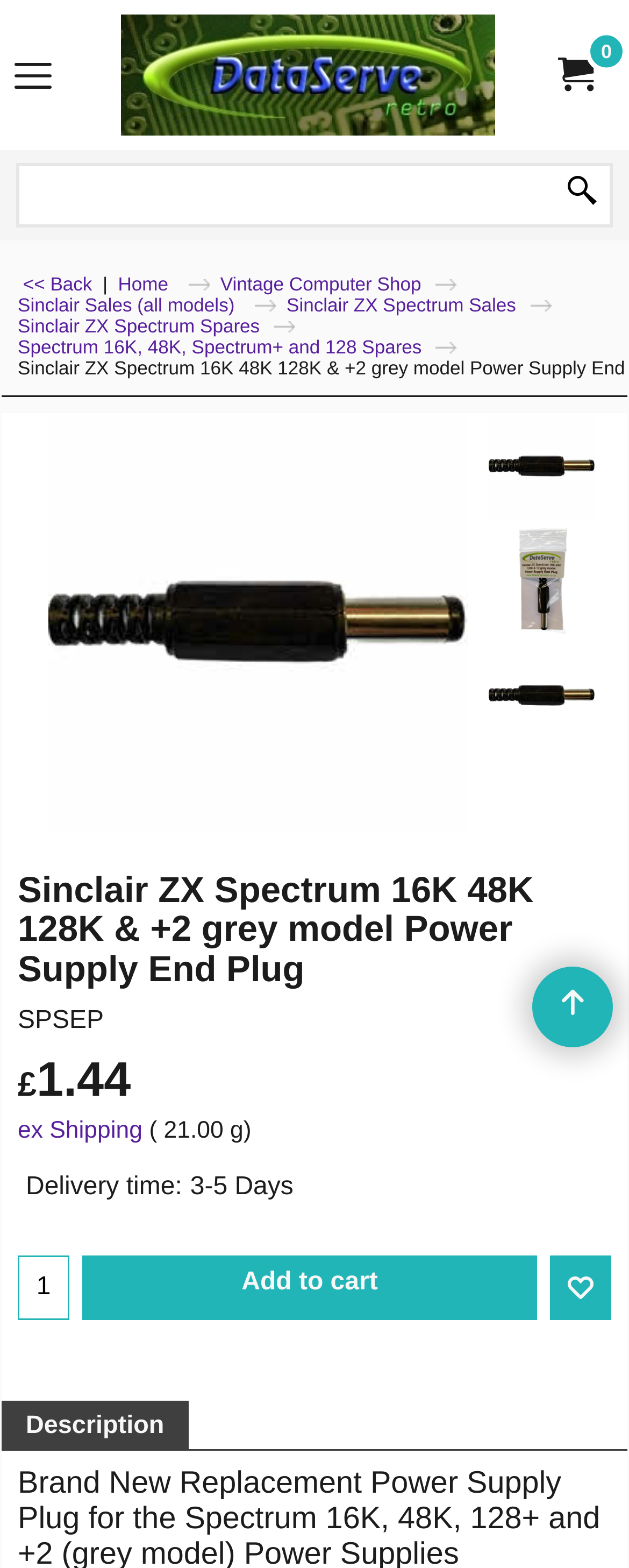What is the price of the power supply end plug?
Use the information from the image to give a detailed answer to the question.

I found the price by looking at the text next to the '£' symbol, which is '1.44'. This is likely the price of the power supply end plug being sold on the webpage.